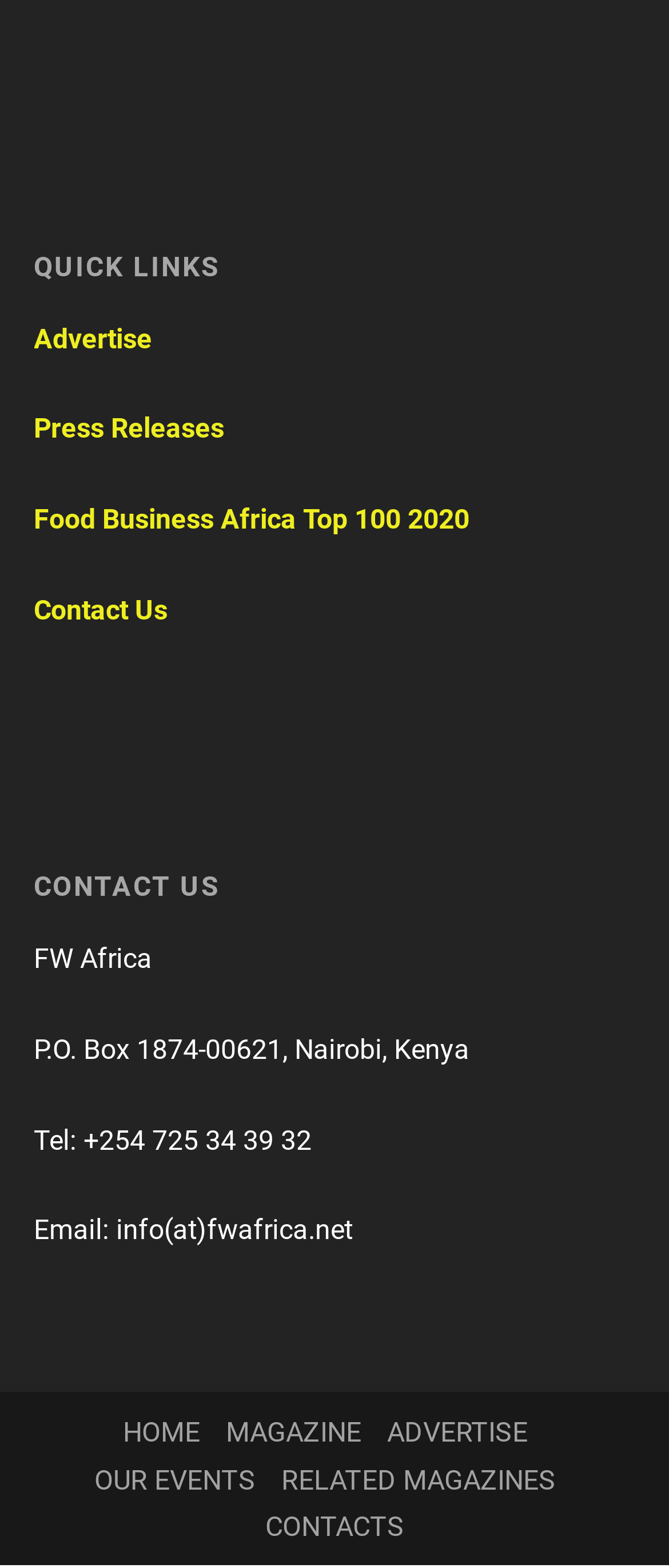Using the webpage screenshot and the element description OUR EVENTS, determine the bounding box coordinates. Specify the coordinates in the format (top-left x, top-left y, bottom-right x, bottom-right y) with values ranging from 0 to 1.

[0.141, 0.933, 0.382, 0.954]